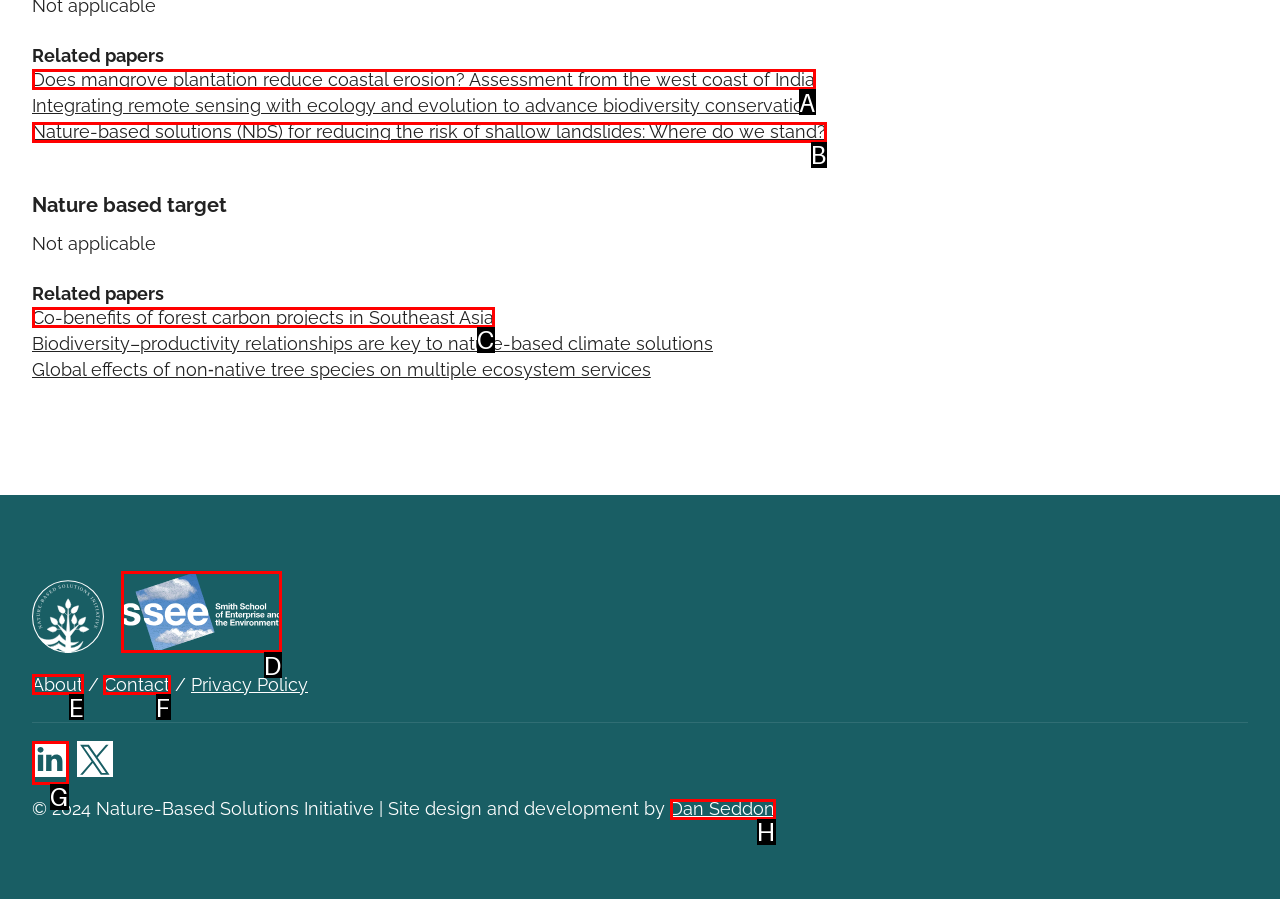Pick the option that should be clicked to perform the following task: Click on 'Contact'
Answer with the letter of the selected option from the available choices.

F